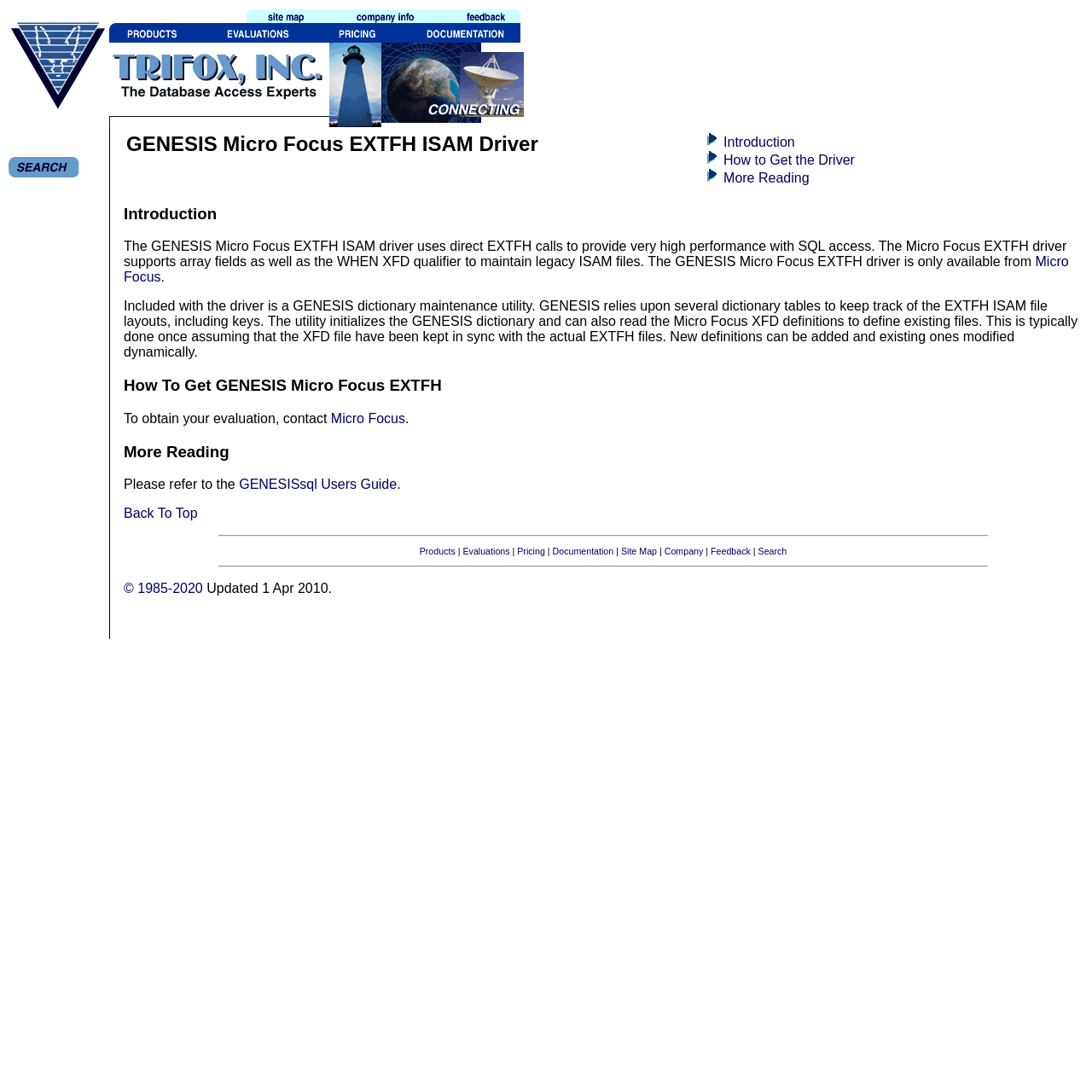Locate the bounding box coordinates of the element that should be clicked to fulfill the instruction: "Get the GENESIS Micro Focus EXTFH evaluation".

[0.663, 0.14, 0.783, 0.153]